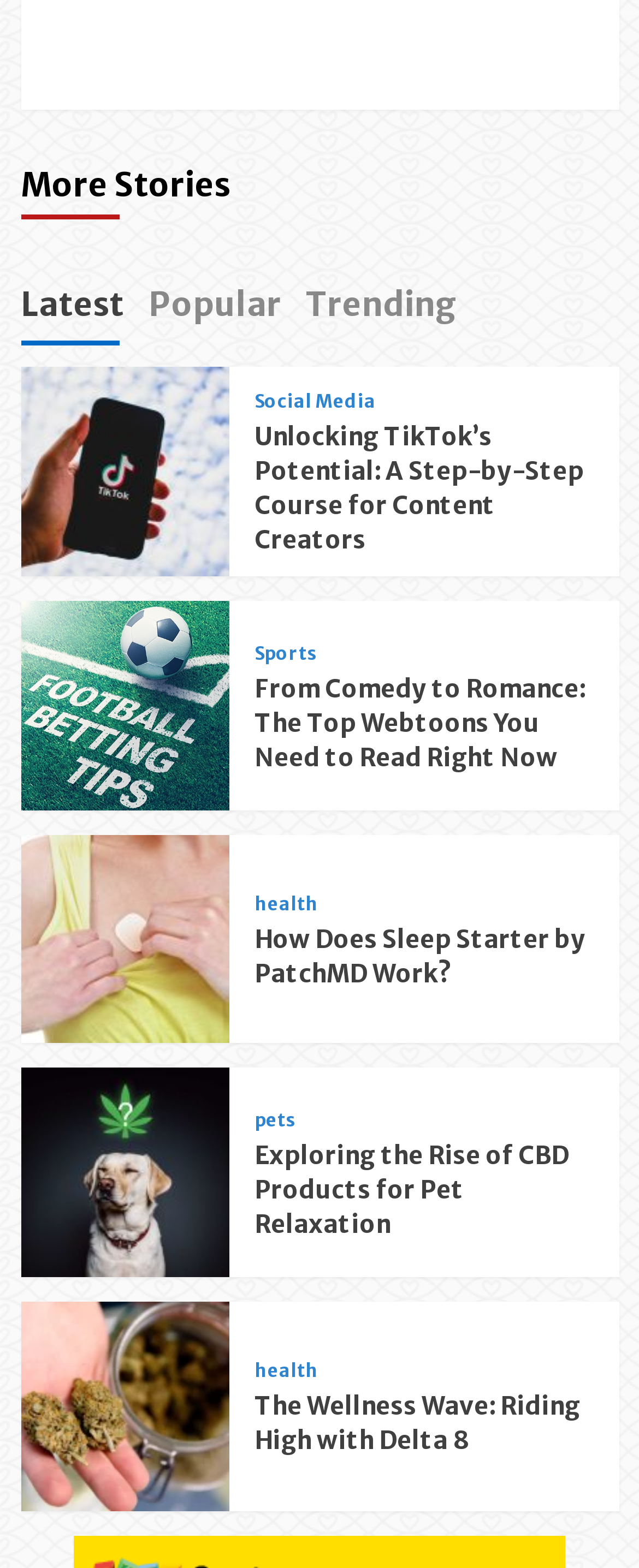What is the topic of the article with the image 'tiktok editing course'? Refer to the image and provide a one-word or short phrase answer.

TikTok editing course